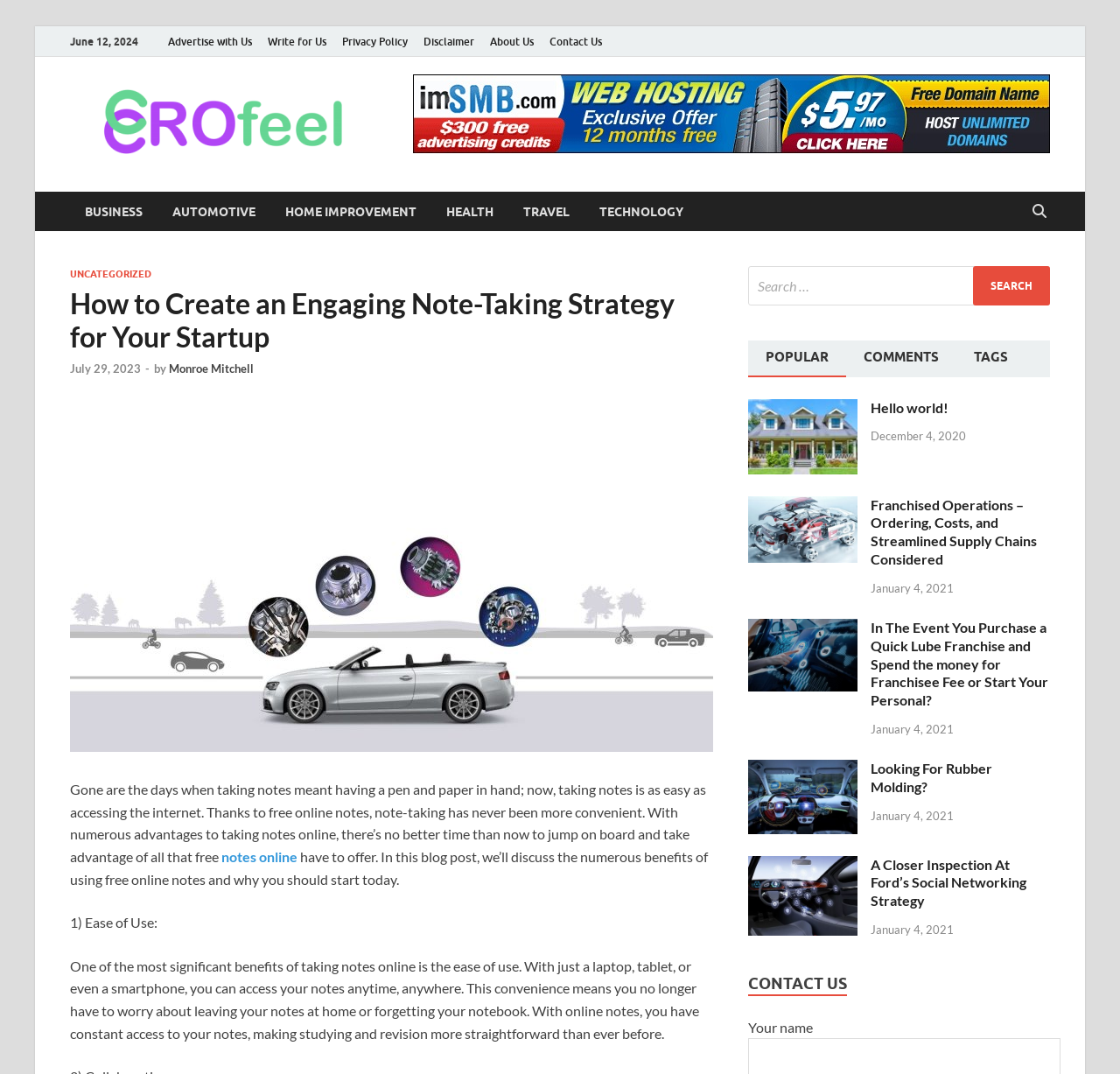What is the name of the author of the blog post?
Provide an in-depth answer to the question, covering all aspects.

I found the name of the author of the blog post by looking at the header section of the webpage, where it says 'by Monroe Mitchell' which indicates the author of the blog post.